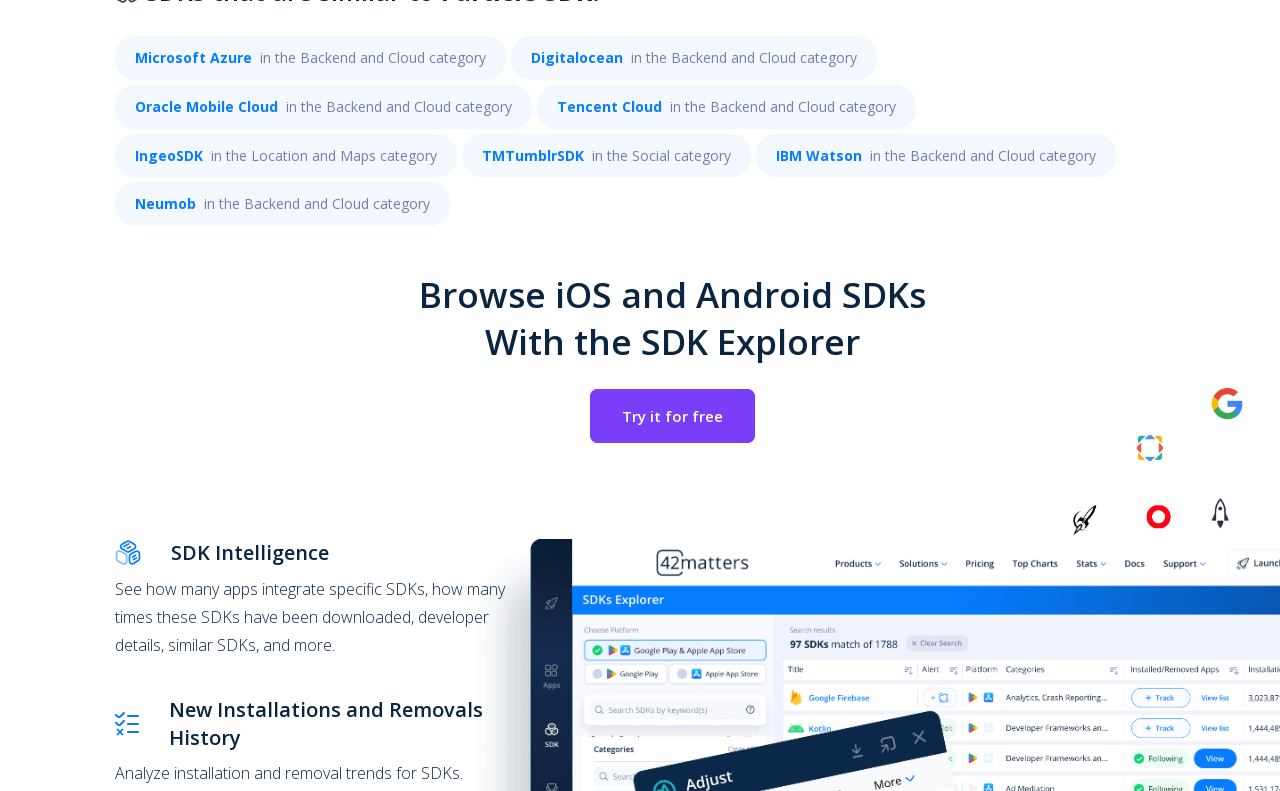Can you pinpoint the bounding box coordinates for the clickable element required for this instruction: "visit about page"? The coordinates should be four float numbers between 0 and 1, i.e., [left, top, right, bottom].

None